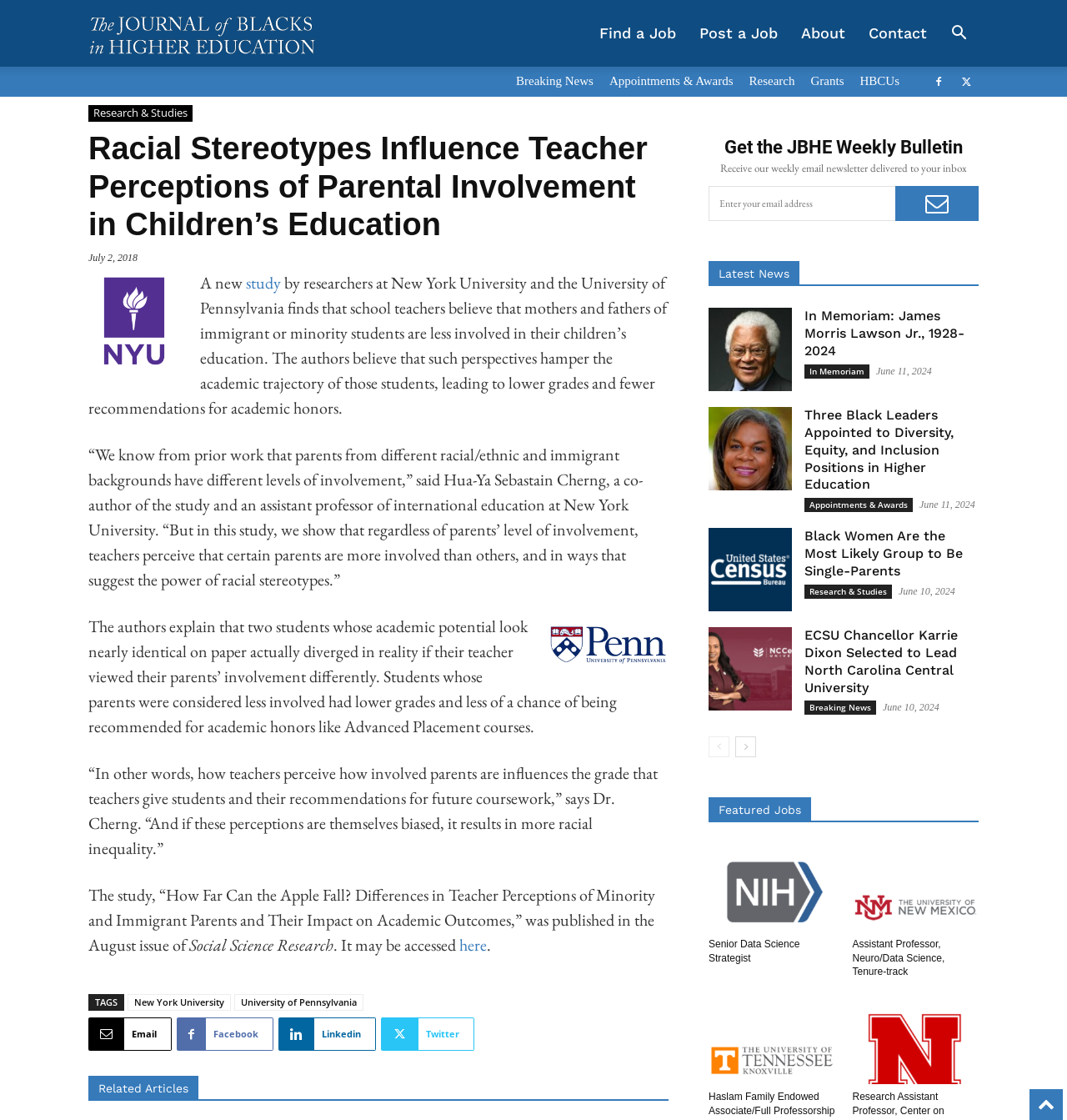Determine the bounding box coordinates of the clickable region to carry out the instruction: "Search".

[0.88, 0.019, 0.917, 0.039]